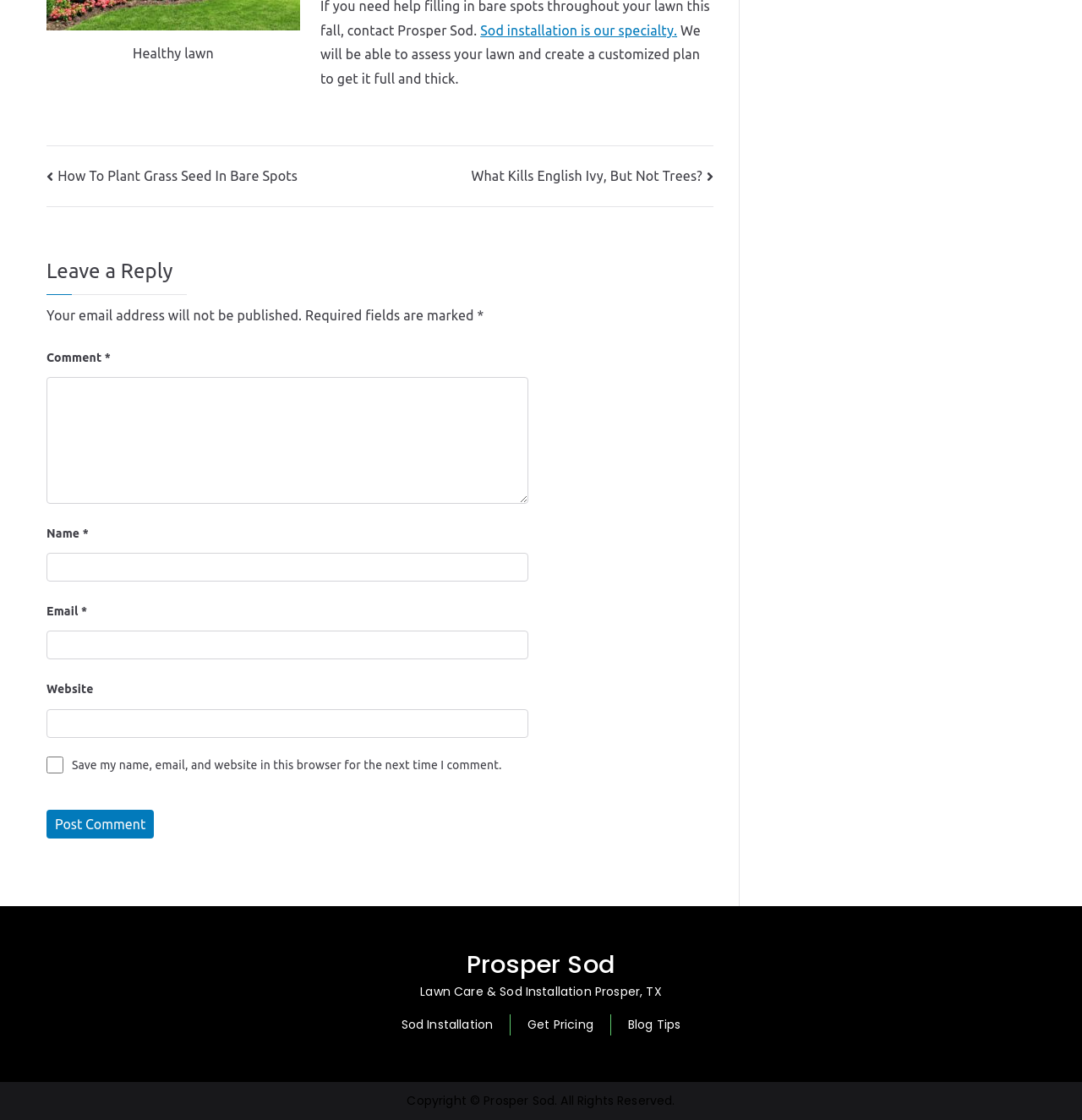Can you determine the bounding box coordinates of the area that needs to be clicked to fulfill the following instruction: "Click on 'How To Plant Grass Seed In Bare Spots'"?

[0.043, 0.15, 0.275, 0.164]